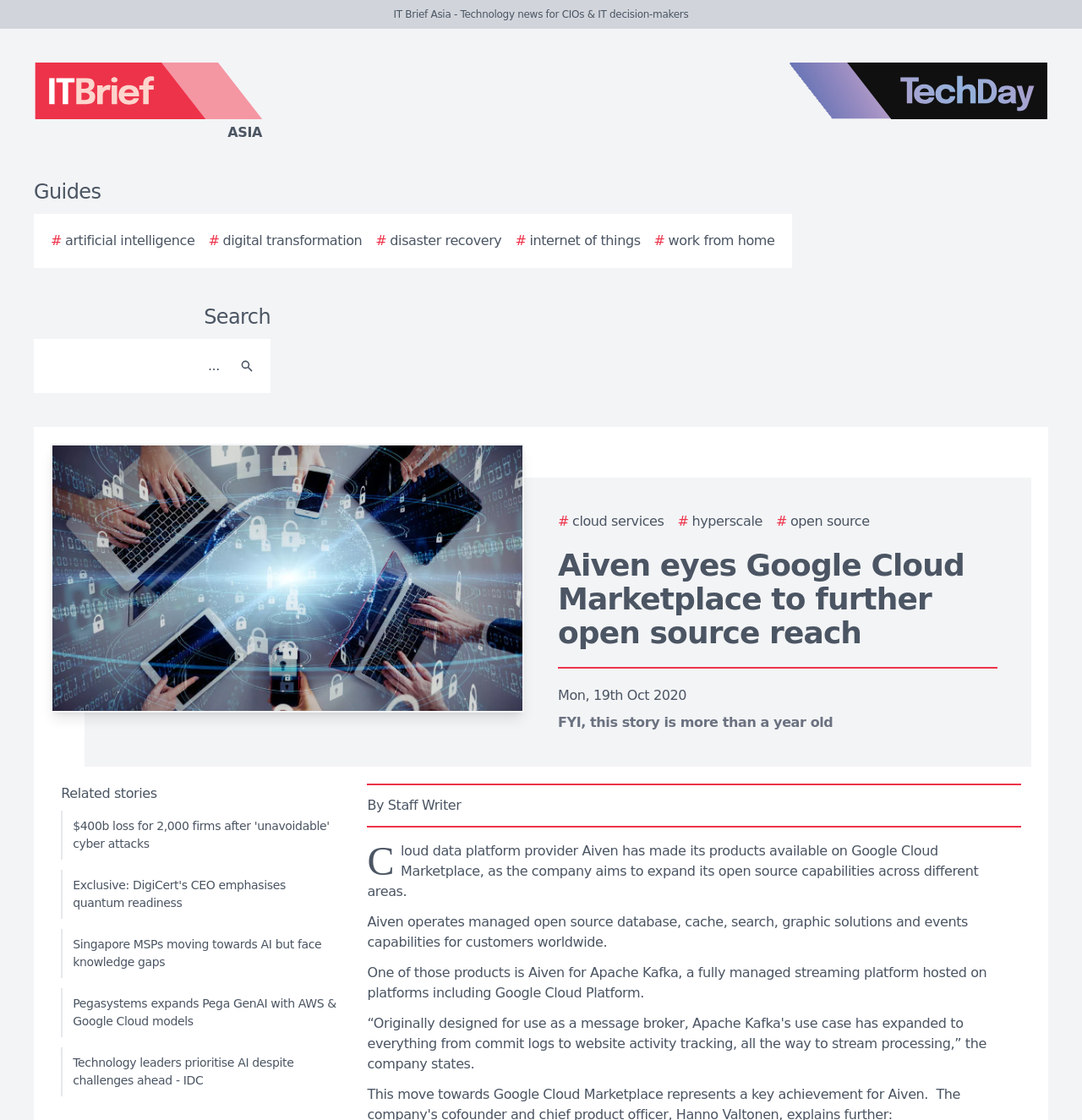Give a detailed overview of the webpage's appearance and contents.

The webpage appears to be a news article page, with a focus on technology news. At the top, there is a header section with two logos, one for "IT Brief Asia" and another for "TechDay", positioned on the left and right sides, respectively. Below the logos, there is a navigation menu with links to guides and various technology topics, such as artificial intelligence, digital transformation, and disaster recovery.

On the right side of the navigation menu, there is a search bar with a search button. Below the search bar, there is a featured story with a heading "Aiven eyes Google Cloud Marketplace to further open source reach" and a story image. The story is dated "Mon, 19th Oct 2020" and has a note indicating that it is more than a year old.

The main content of the story is divided into paragraphs, with the first paragraph describing Aiven's expansion into Google Cloud Marketplace. The subsequent paragraphs provide more details about Aiven's products and services, including its managed open source database, cache, search, graphic solutions, and events capabilities.

At the bottom of the page, there is a section titled "Related stories" with links to five other news articles, including stories about cyber attacks, AI, and cloud services.